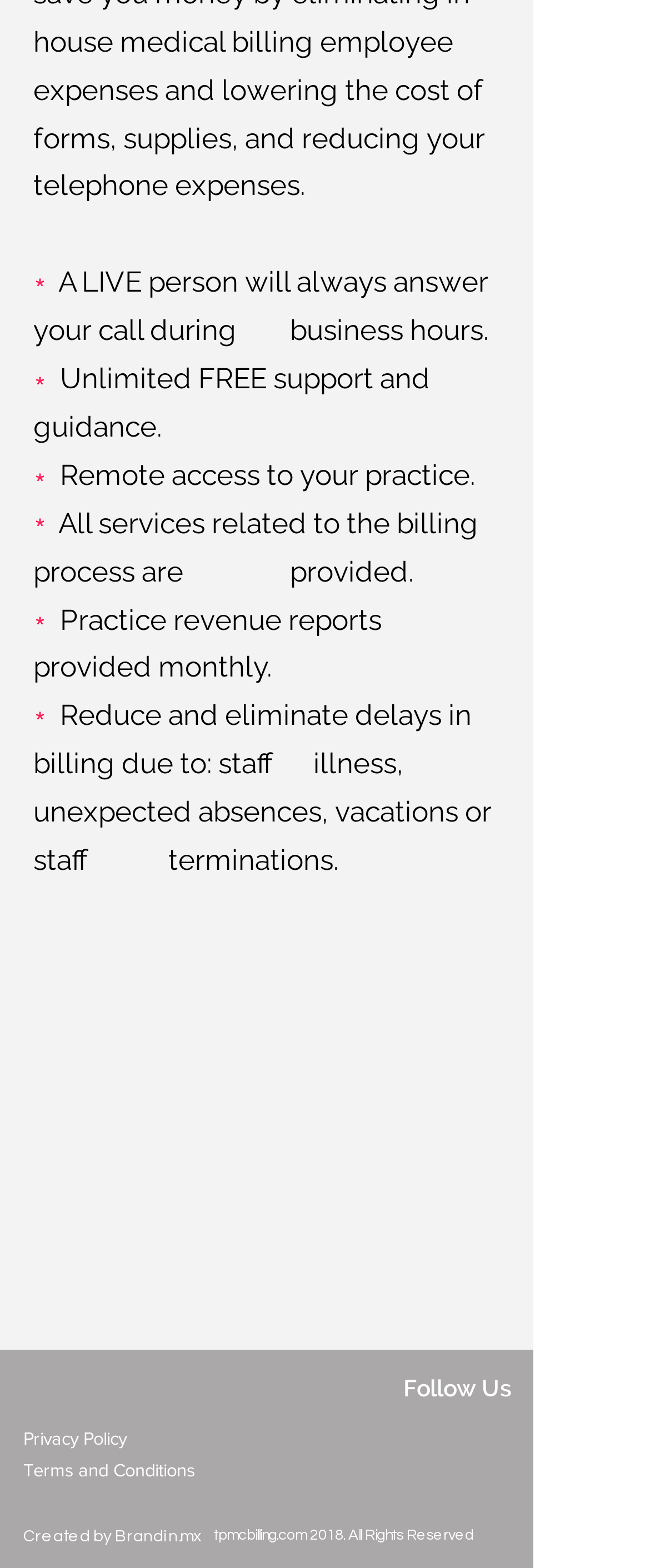Provide the bounding box coordinates for the UI element that is described as: "Privacy Policy".

[0.036, 0.908, 0.292, 0.928]